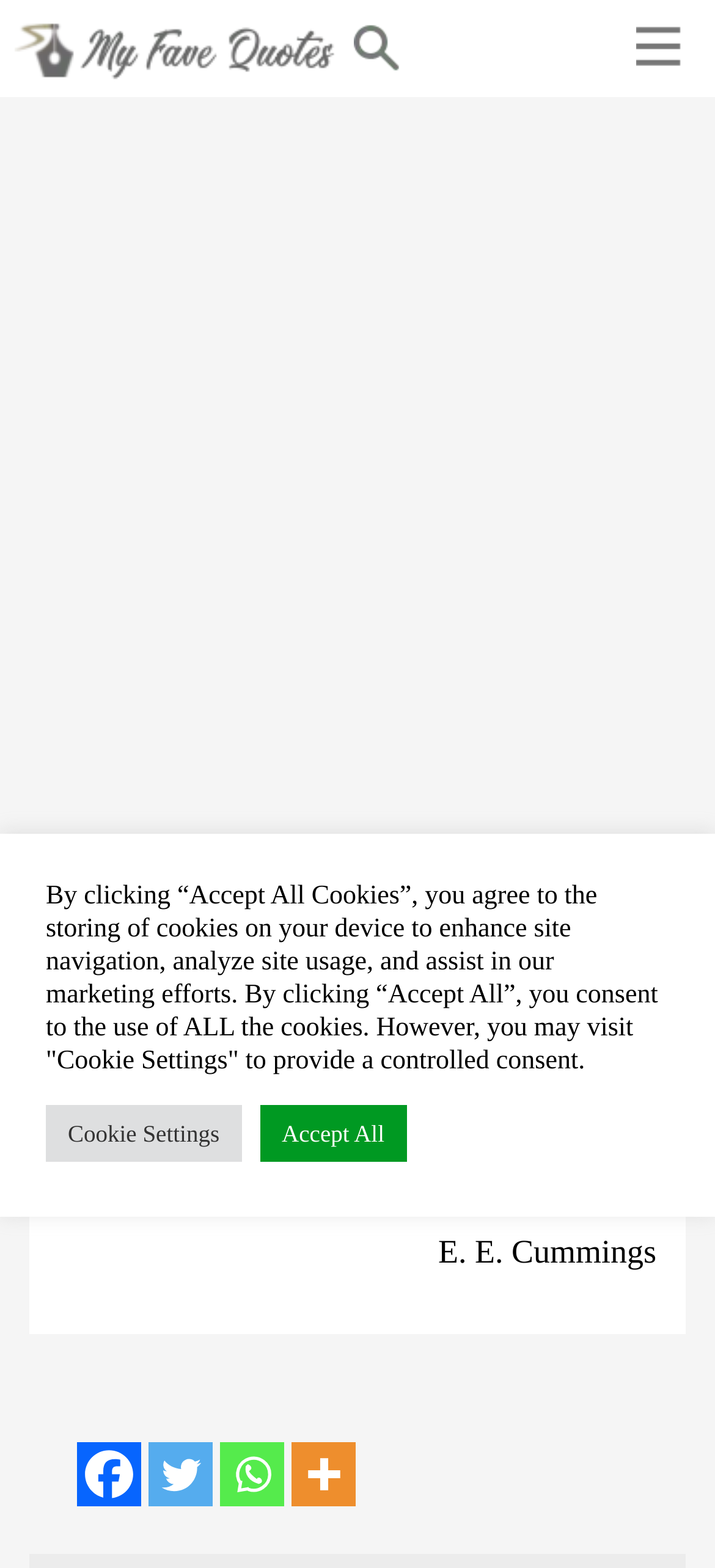Given the element description title="More", predict the bounding box coordinates for the UI element in the webpage screenshot. The format should be (top-left x, top-left y, bottom-right x, bottom-right y), and the values should be between 0 and 1.

[0.408, 0.92, 0.497, 0.961]